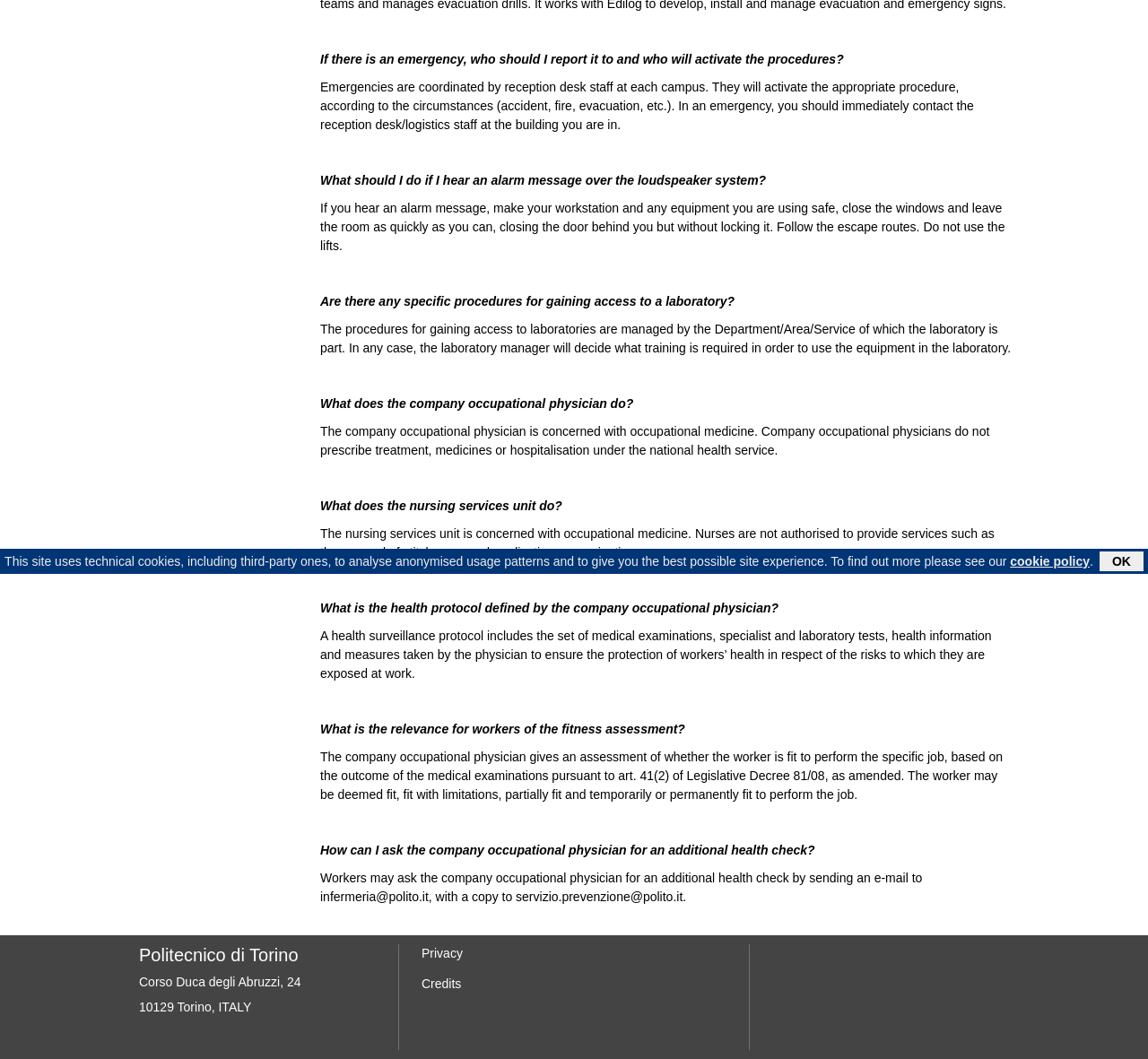Using the given element description, provide the bounding box coordinates (top-left x, top-left y, bottom-right x, bottom-right y) for the corresponding UI element in the screenshot: Privacy

[0.367, 0.894, 0.403, 0.907]